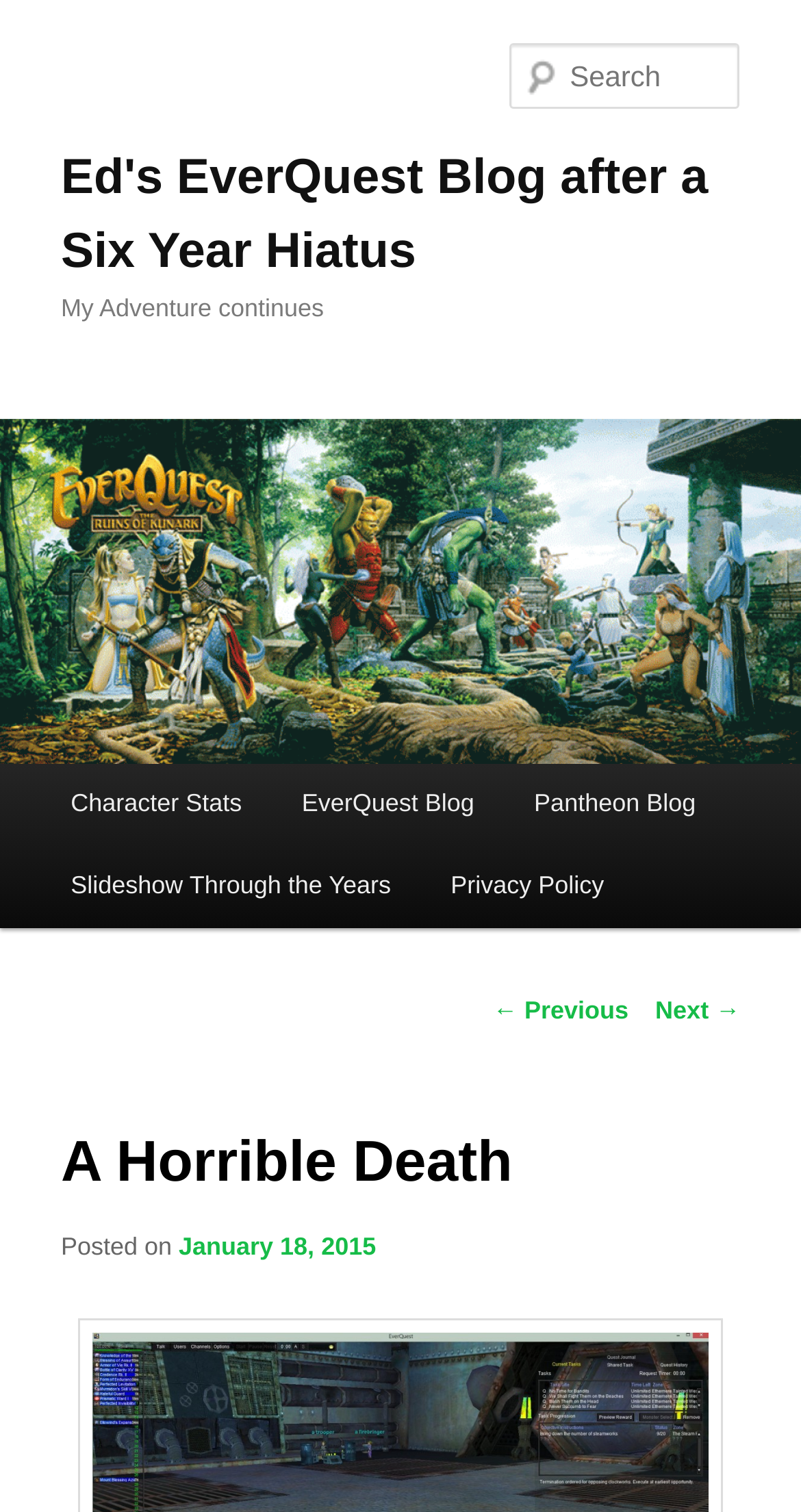Offer a detailed account of what is visible on the webpage.

This webpage is a blog post titled "A Horrible Death" on Ed's EverQuest Blog after a six-year hiatus. At the top, there is a heading with the blog title, followed by a link to skip to the primary content. Below the heading, there is a large image that spans the entire width of the page, with a link to the blog title overlaid on top of it.

To the right of the image, there is a search box with a label "Search". Below the image, there is a main menu with links to "Character Stats", "EverQuest Blog", "Pantheon Blog", "Slideshow Through the Years", and "Privacy Policy". 

The main content of the blog post is located below the main menu. The post is titled "A Horrible Death" and has a heading with the date "January 18, 2015" posted below it. The post appears to be a personal account of a gaming experience, with the author describing a mistake they made while playing EverQuest.

At the bottom of the page, there are links to navigate to the previous and next posts, labeled "← Previous" and "Next →" respectively.